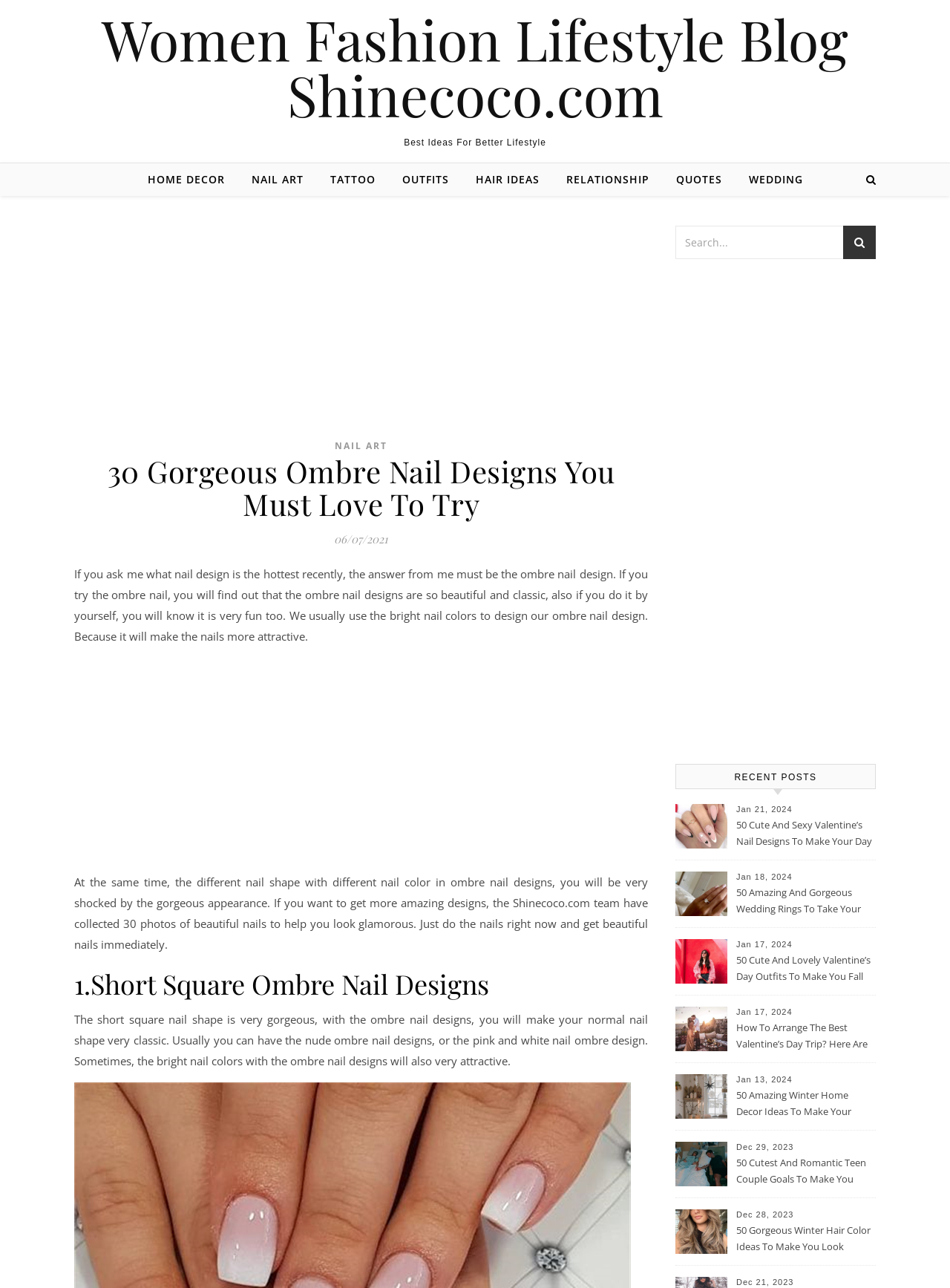Identify the bounding box coordinates necessary to click and complete the given instruction: "Search for something".

[0.711, 0.175, 0.922, 0.201]